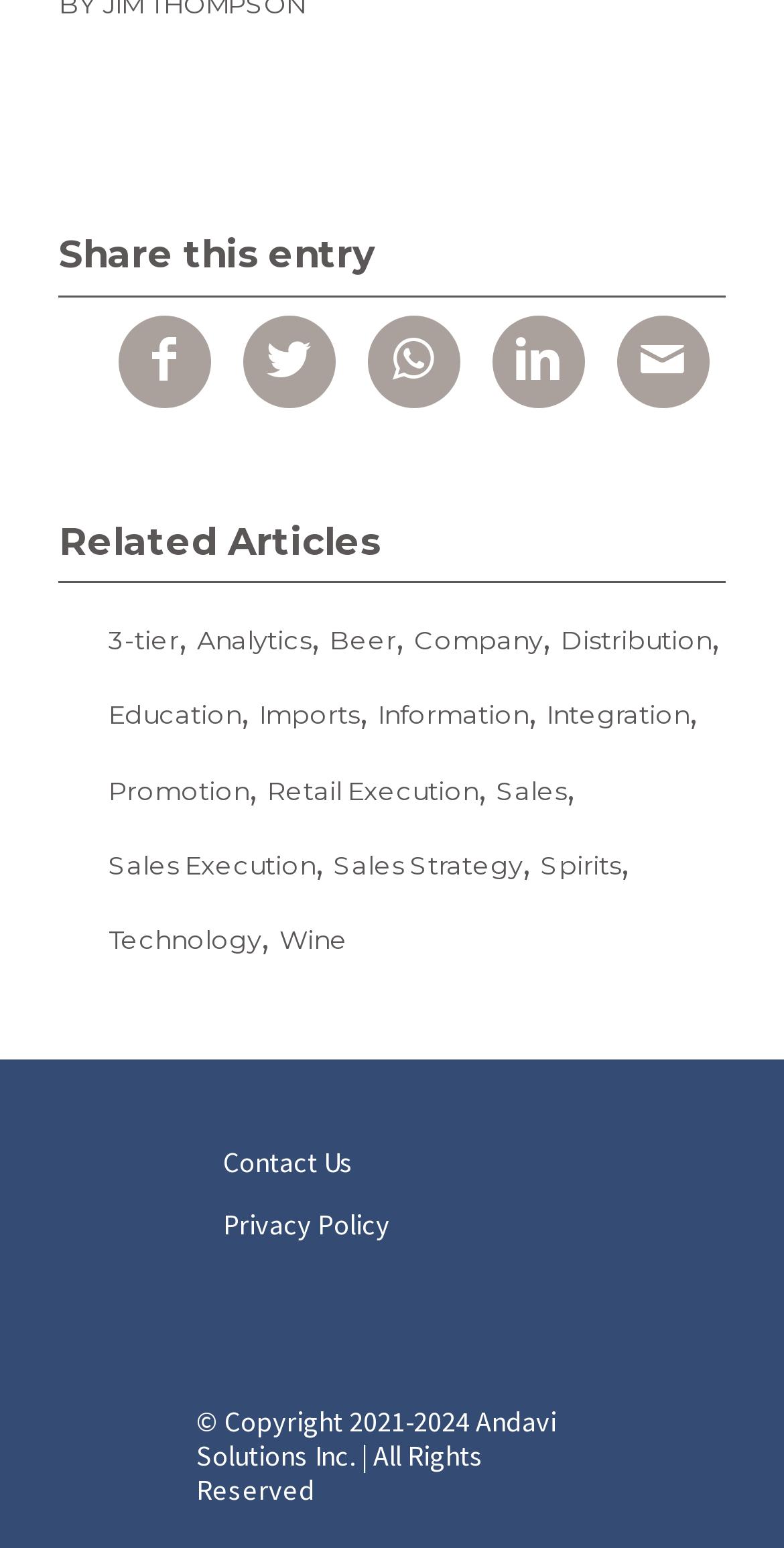Please identify the bounding box coordinates of the element that needs to be clicked to perform the following instruction: "Contact Us".

[0.285, 0.739, 0.451, 0.763]